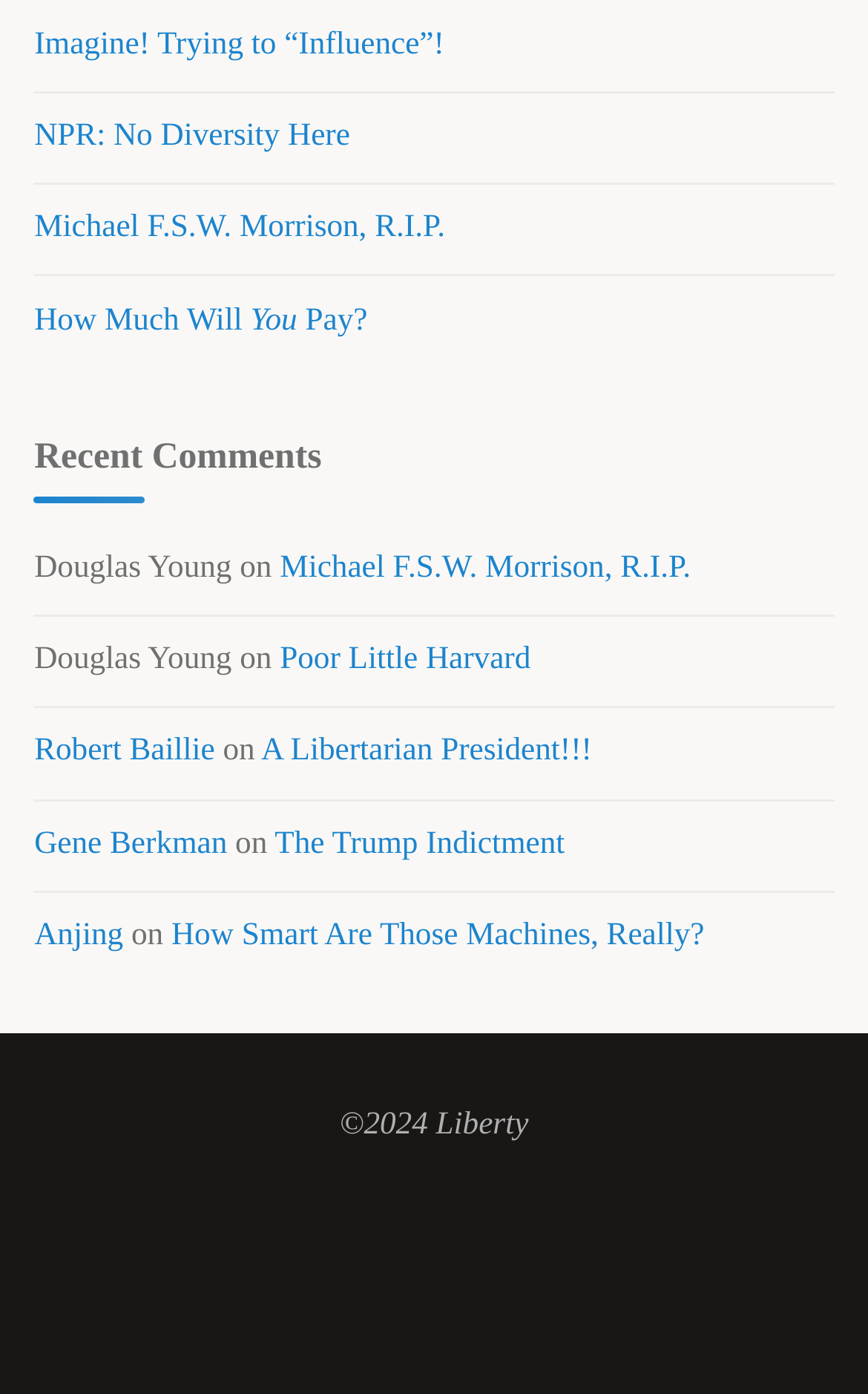What is the text of the first link?
Please use the visual content to give a single word or phrase answer.

Imagine! Trying to “Influence”!